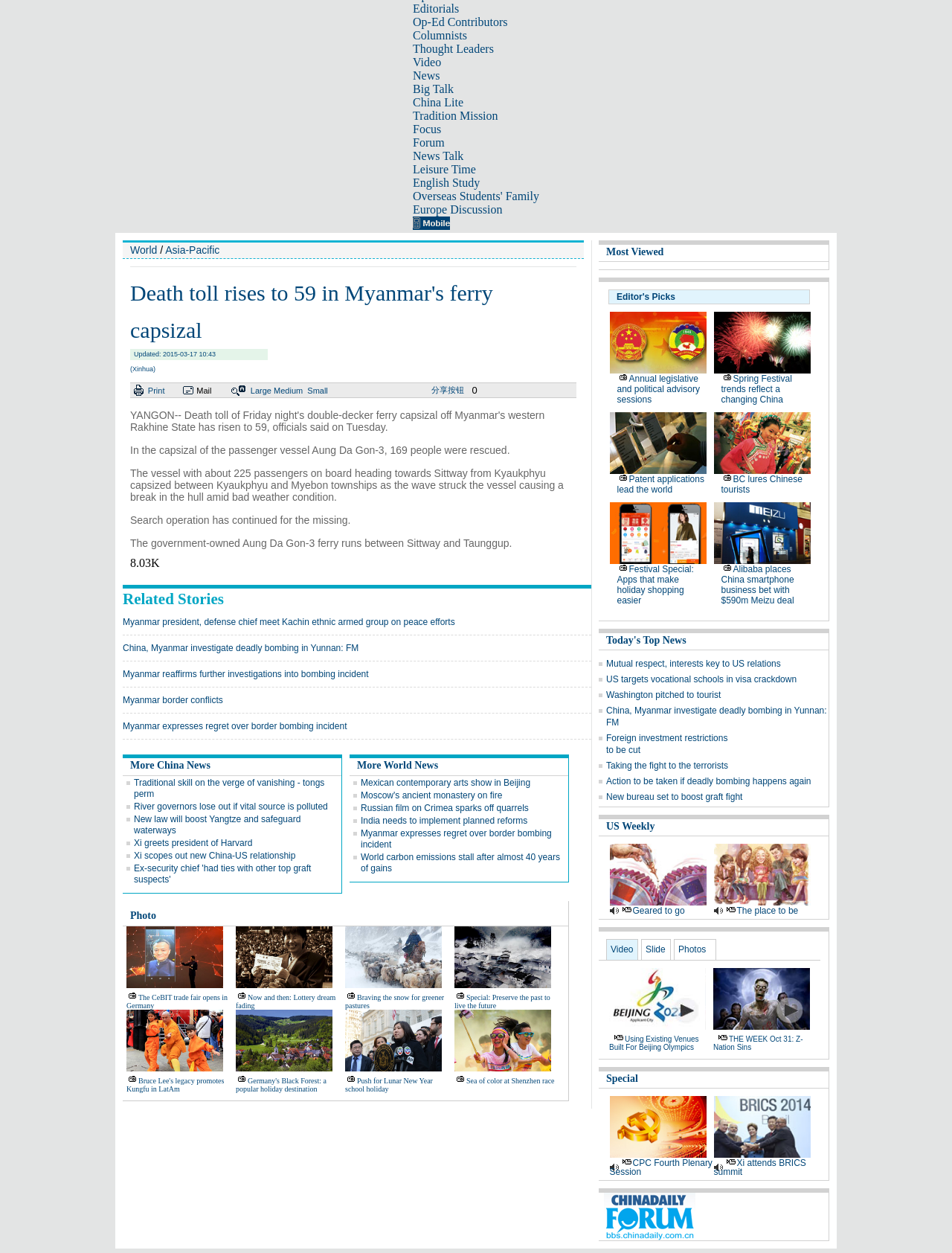Can you give a detailed response to the following question using the information from the image? What is the name of the ferry that capsized?

The webpage mentions that the ferry that capsized is the 'Aung Da Gon-3', which is a government-owned ferry that runs between Sittway and Taunggup.